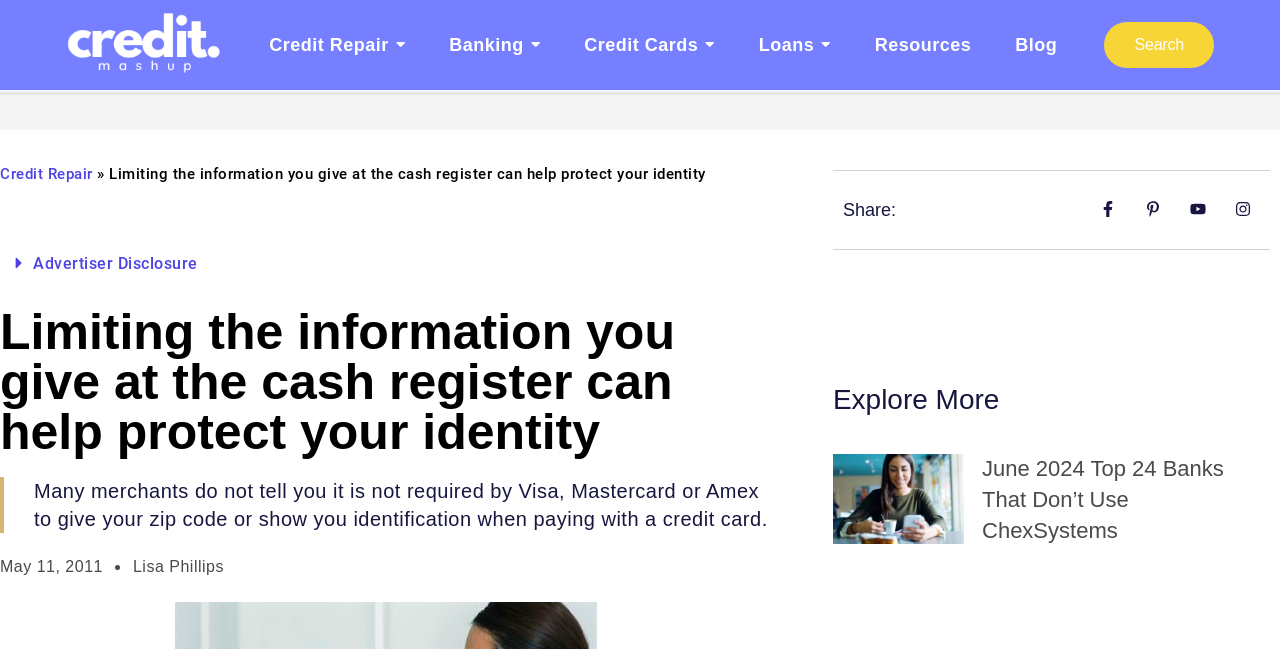Locate the bounding box coordinates of the region to be clicked to comply with the following instruction: "Explore June 2024 Top 24 Banks That Don’t Use ChexSystems". The coordinates must be four float numbers between 0 and 1, in the form [left, top, right, bottom].

[0.767, 0.703, 0.956, 0.836]